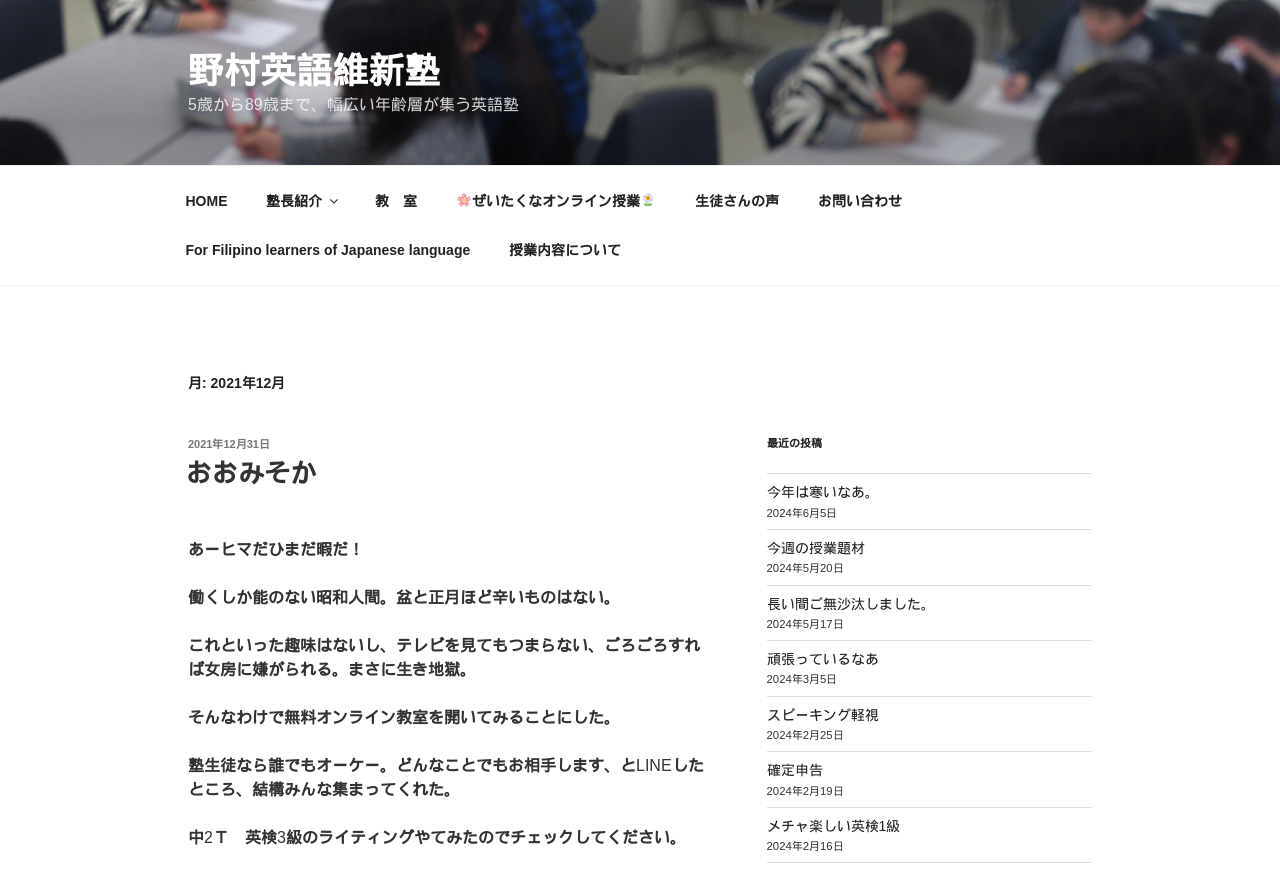Pinpoint the bounding box coordinates of the clickable area needed to execute the instruction: "Enter your email address in the required field". The coordinates should be specified as four float numbers between 0 and 1, i.e., [left, top, right, bottom].

None